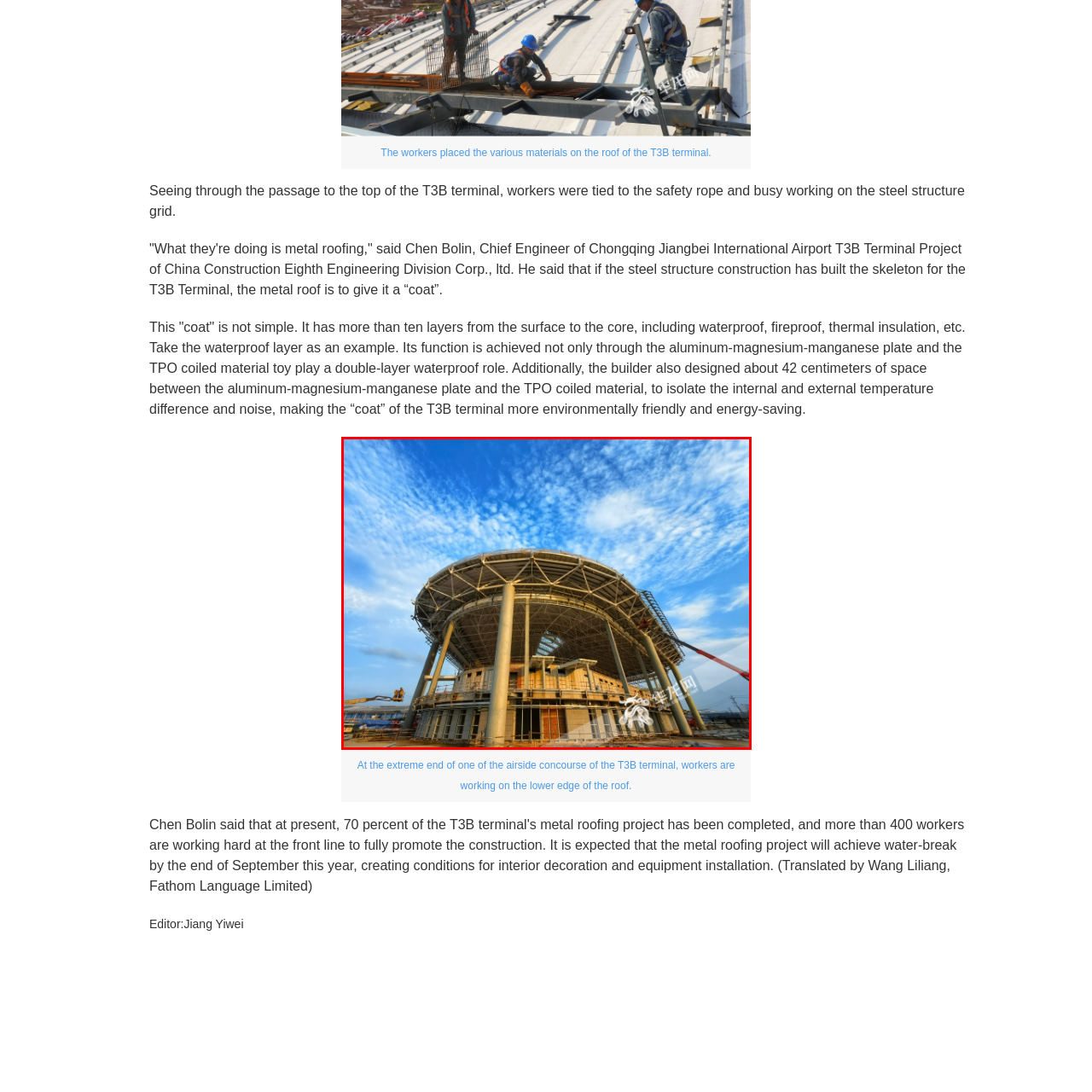Give a detailed account of the picture within the red bounded area.

At the extreme end of the airside concourse of the T3B terminal, workers can be seen diligently working on the lower edge of the roof. The image captures a stunning view of the terminal's unique architectural design, characterized by its sweeping curved structure and vast steel framework. The bright blue sky, dotted with wispy clouds, adds a beautiful backdrop to the scene, emphasizing the scale of the ongoing construction. The workers are tied to safety ropes, showcasing the importance of safety on site as they engage in tasks crucial to the installation of the terminal's intricate metal roofing, which serves as a protective "coat" for the structure. This project is a testament to modern engineering and construction techniques, designed to achieve durability, energy efficiency, and environmental sustainability for the new Chongqing Jiangbei International Airport T3B terminal.